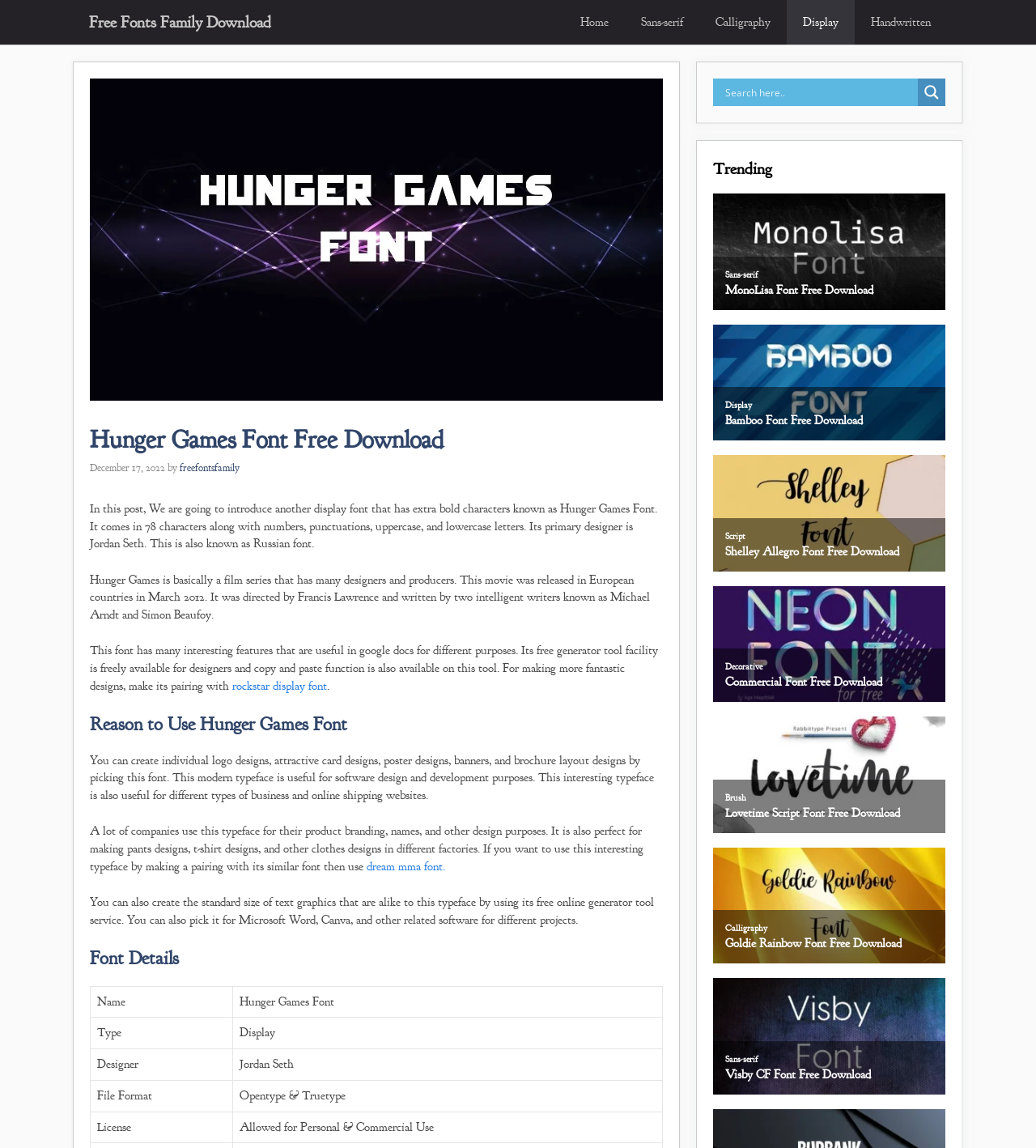Please provide a short answer using a single word or phrase for the question:
What is the type of the Hunger Games Font?

Display